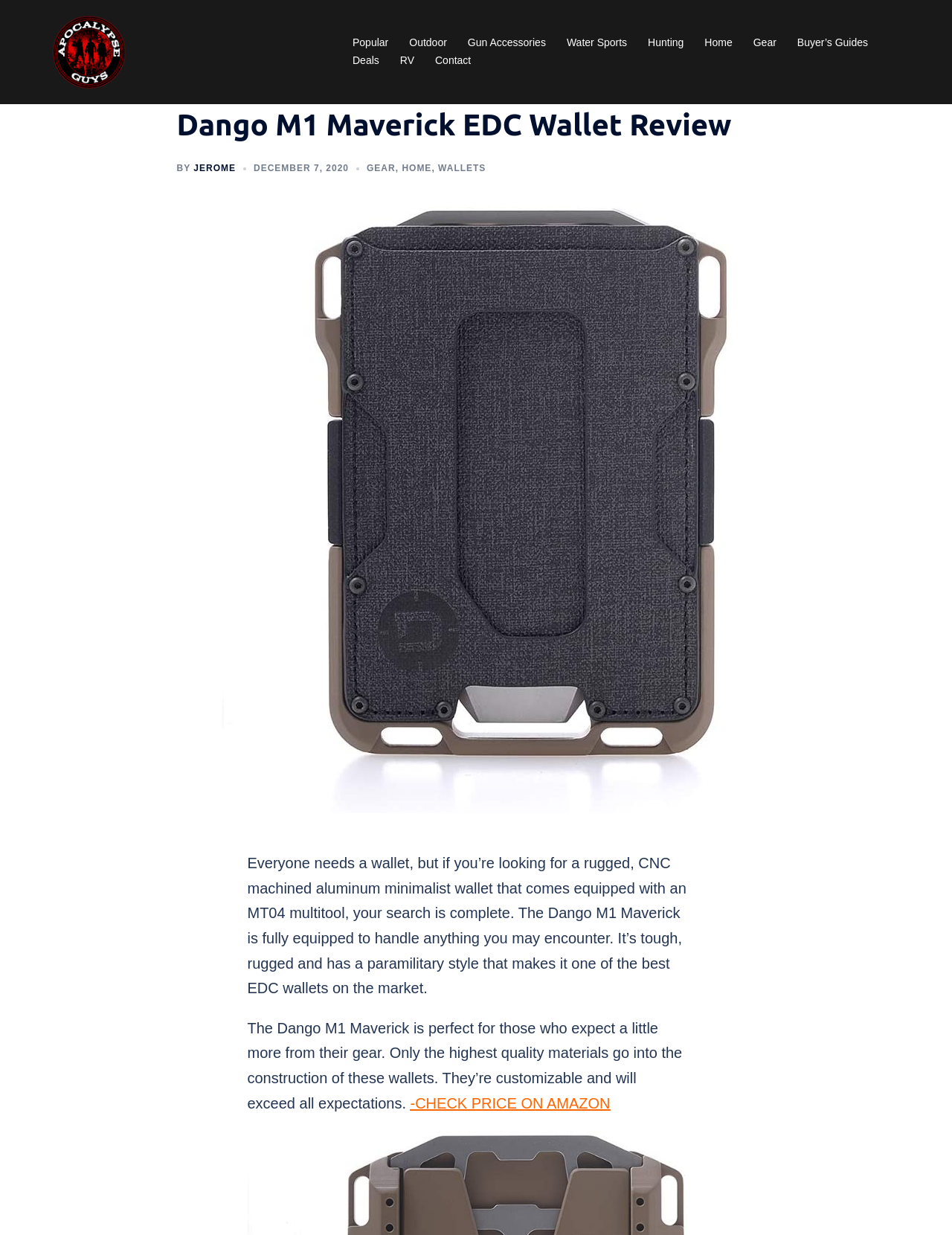Where can I buy the product? Based on the image, give a response in one word or a short phrase.

Amazon